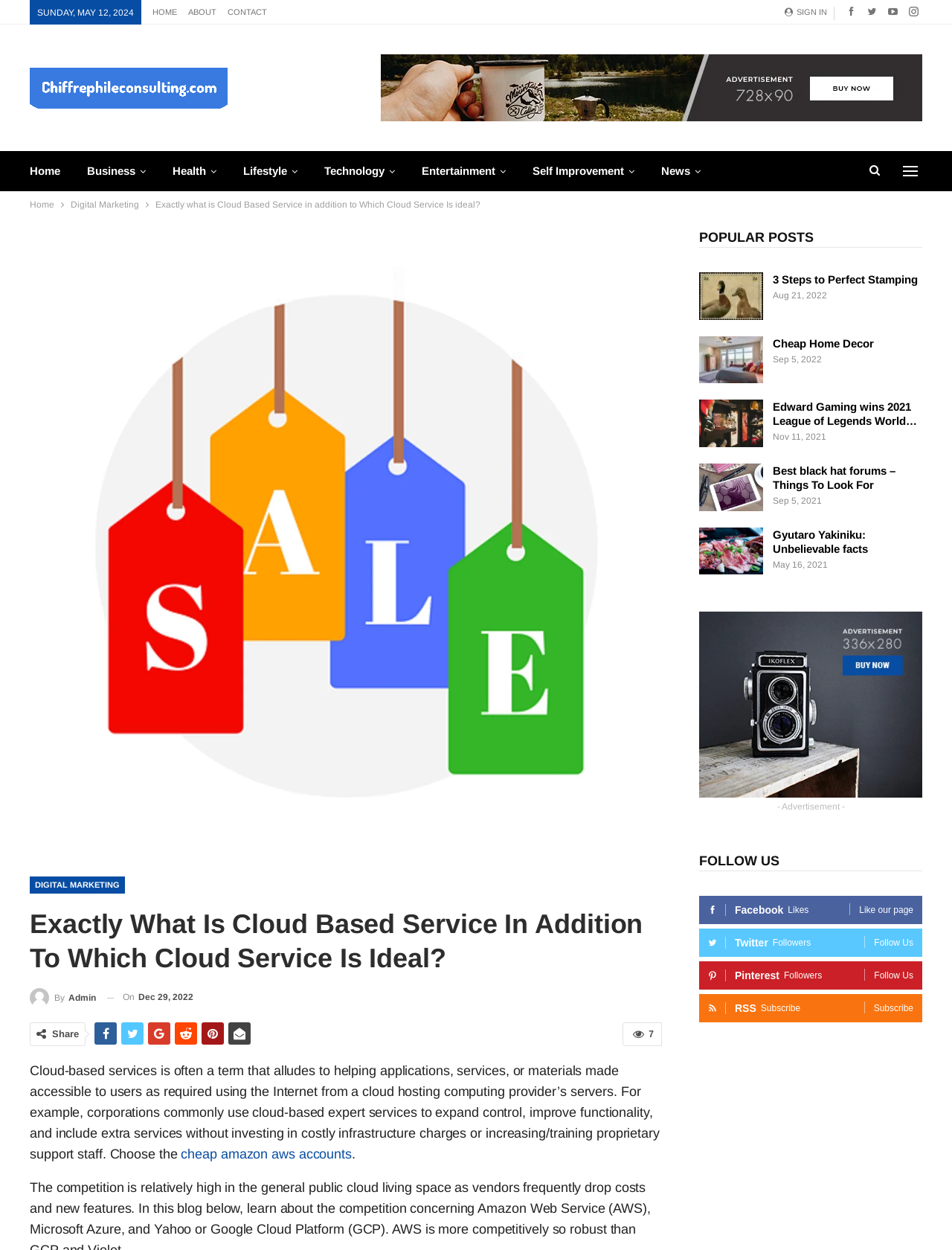Please provide a one-word or short phrase answer to the question:
How many popular posts are listed in the sidebar?

5